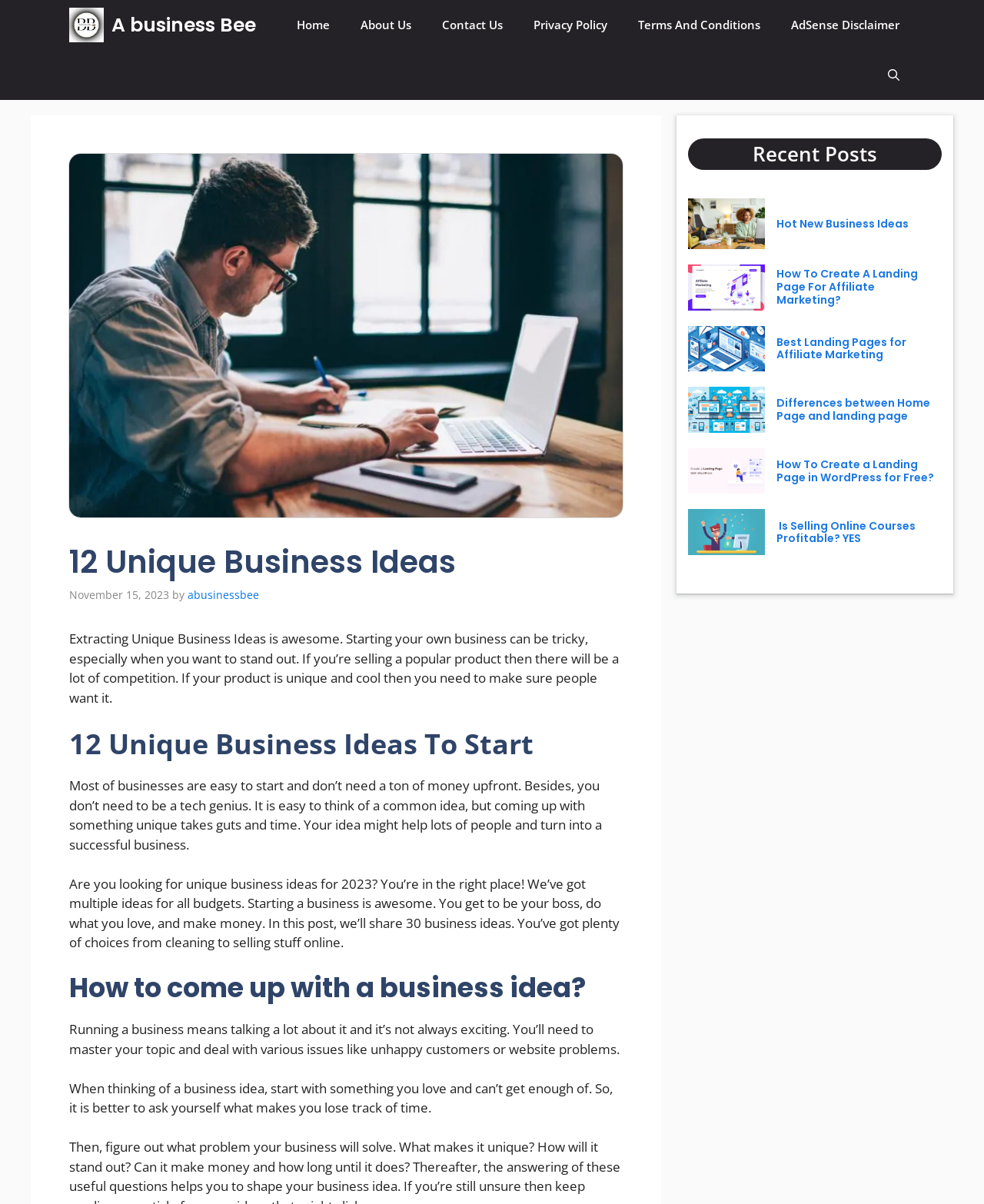What is the date of the latest article?
Please answer the question as detailed as possible.

The date of the latest article can be found in the content section of the webpage, where it is mentioned as 'November 15, 2023' next to the author's name.